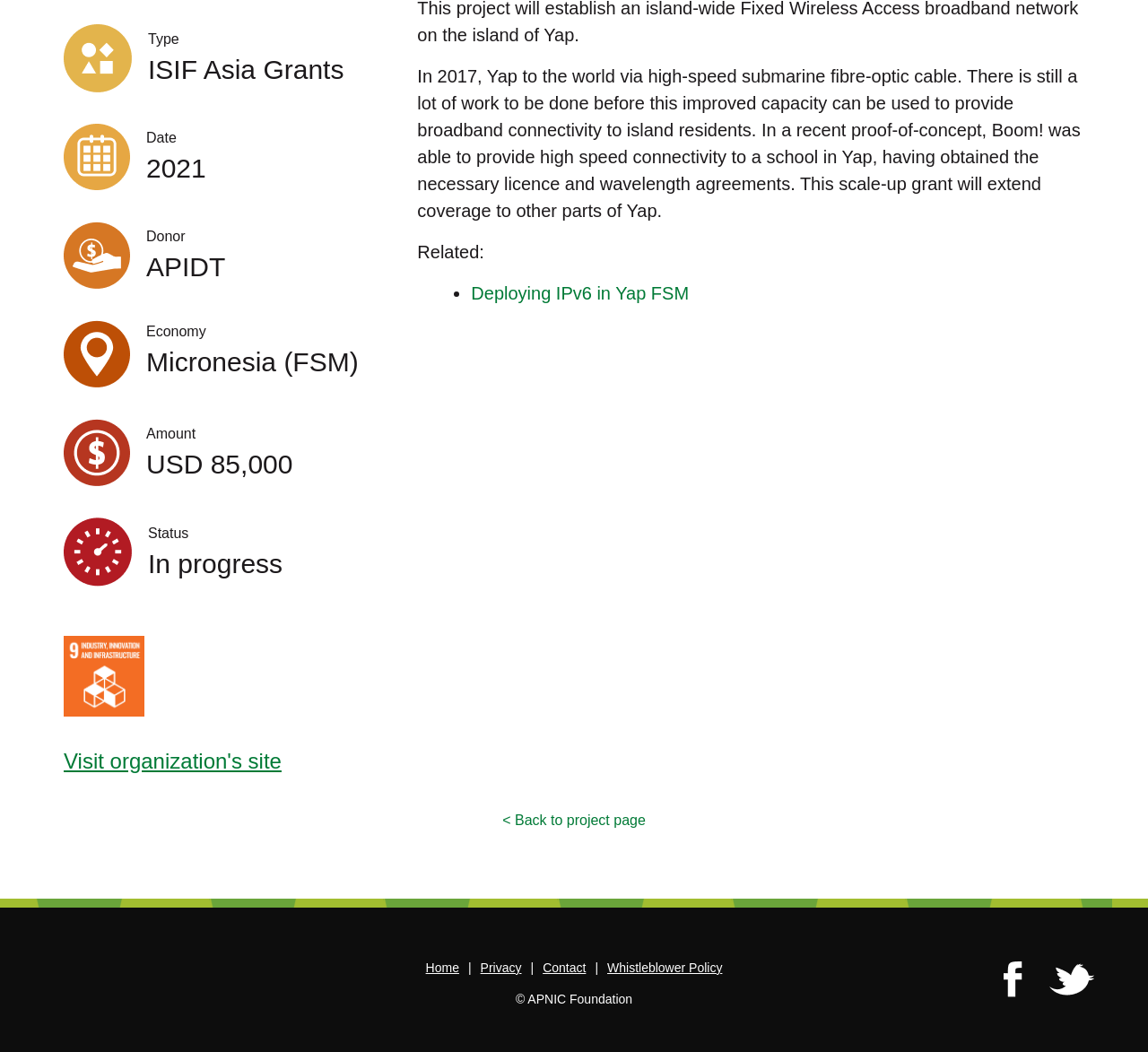Determine the bounding box coordinates for the HTML element described here: "Visit organization's site".

[0.055, 0.713, 0.34, 0.735]